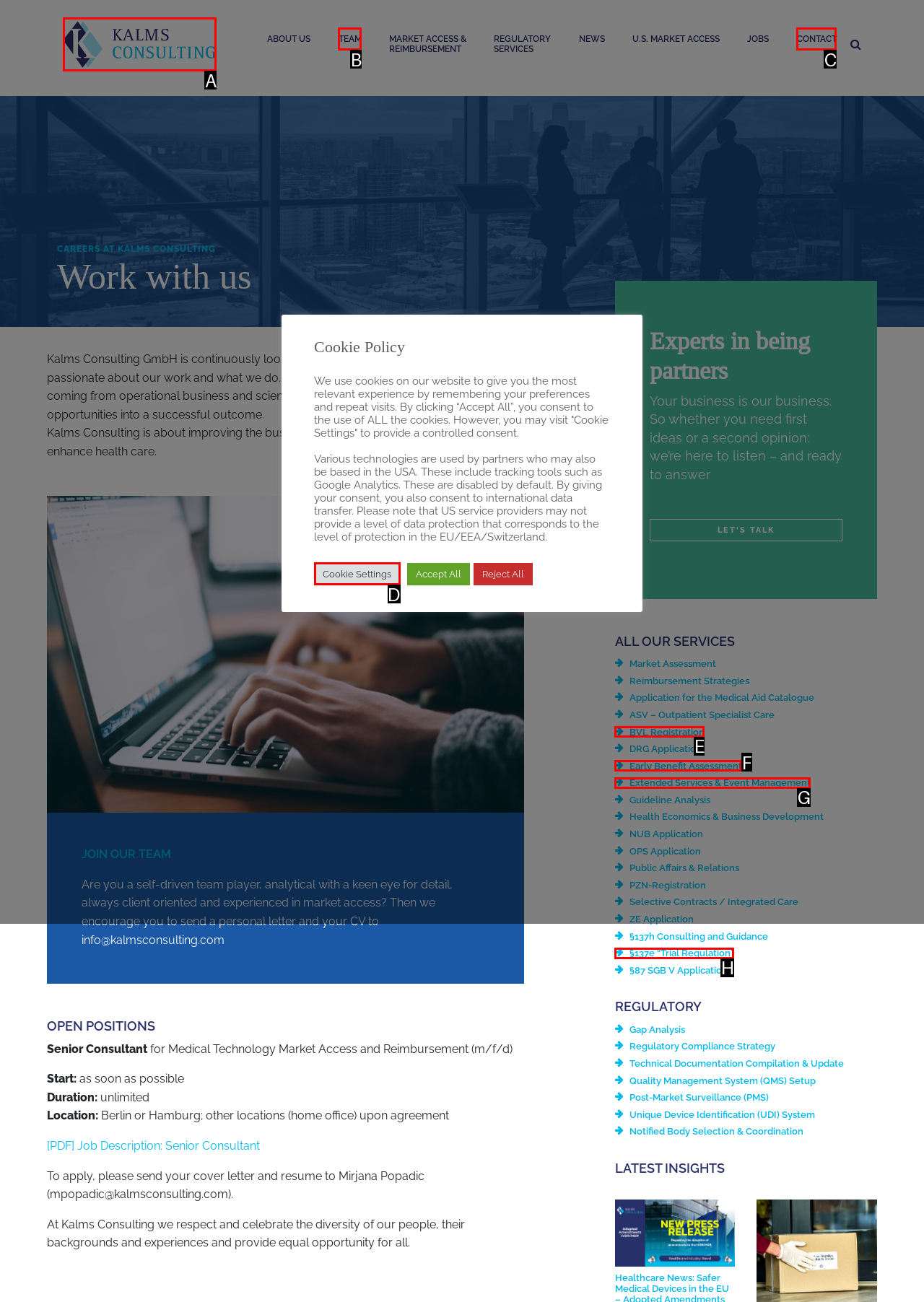Which HTML element matches the description: BVL Registration the best? Answer directly with the letter of the chosen option.

E